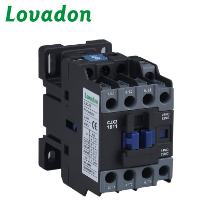Can you look at the image and give a comprehensive answer to the question:
In what settings can the contactor be used?

The contactor is suitable for use in both industrial and commercial settings, characterized by its compact design and efficient functionality, as described in the caption.